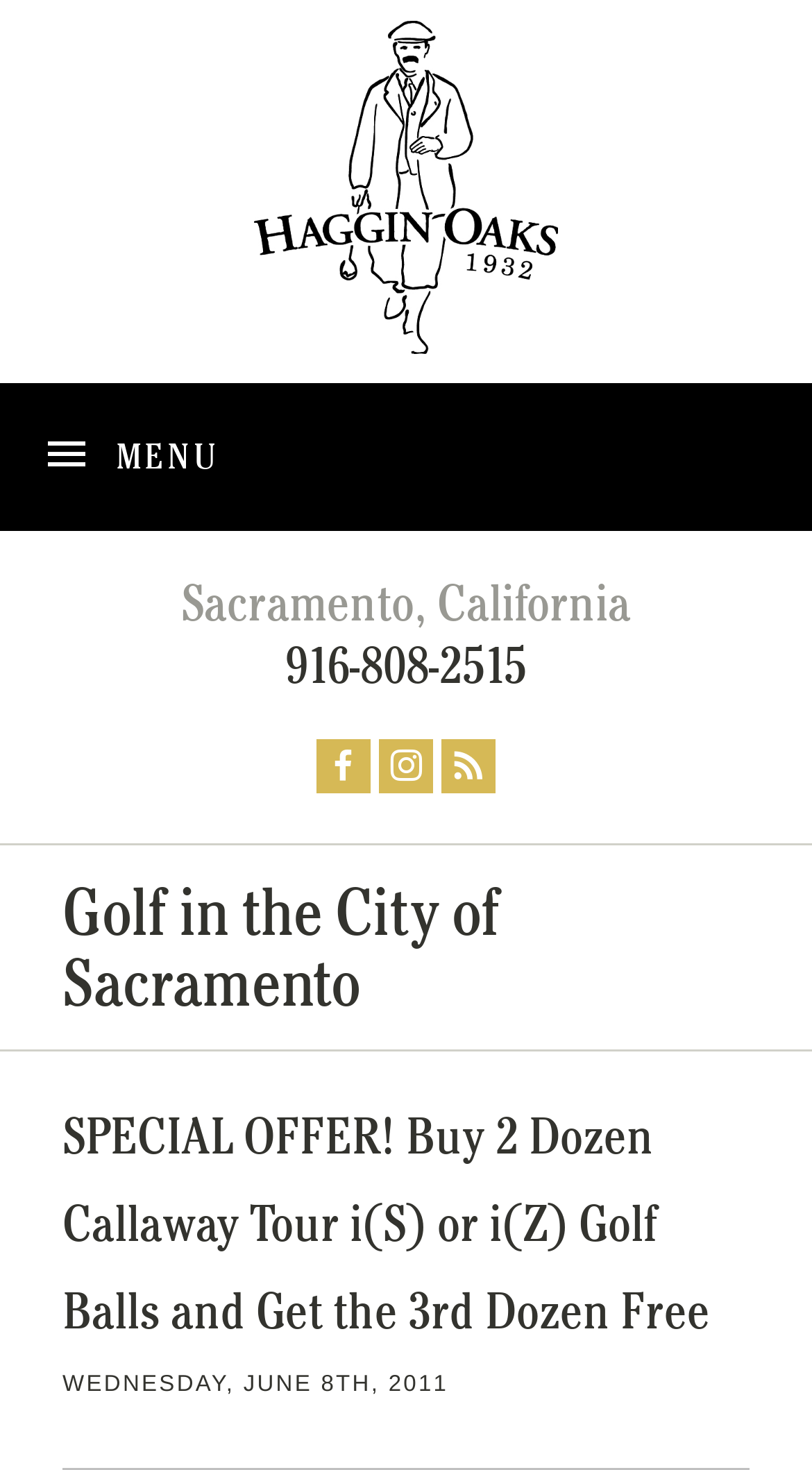Based on the image, provide a detailed and complete answer to the question: 
What is the position of the MENU button?

I found the position of the MENU button by looking at the bounding box coordinates of the button element which has a y1 value of 0.26, indicating it is located at the top of the page, and an x1 value of 0.0, indicating it is located at the left of the page.